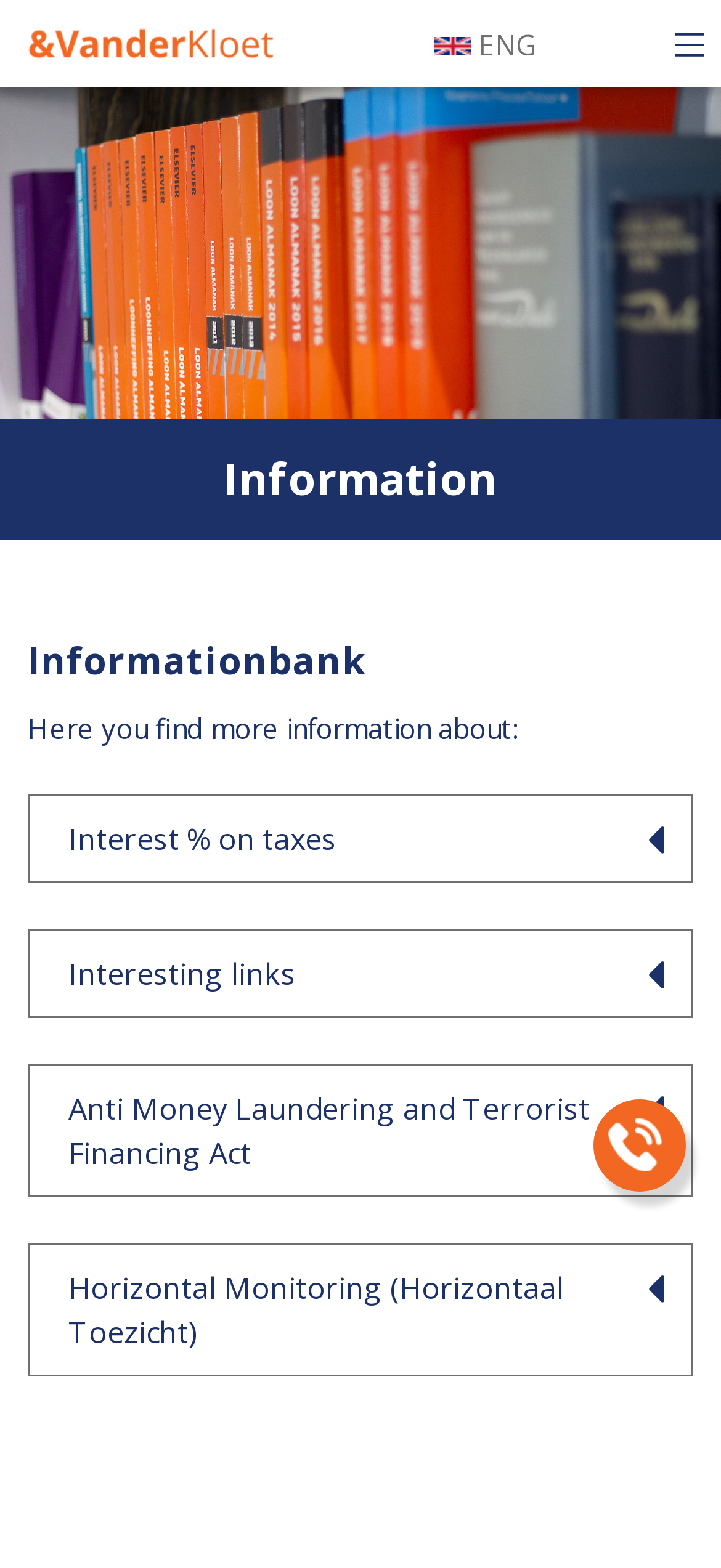Please find the bounding box for the following UI element description. Provide the coordinates in (top-left x, top-left y, bottom-right x, bottom-right y) format, with values between 0 and 1: History

[0.0, 0.319, 1.0, 0.371]